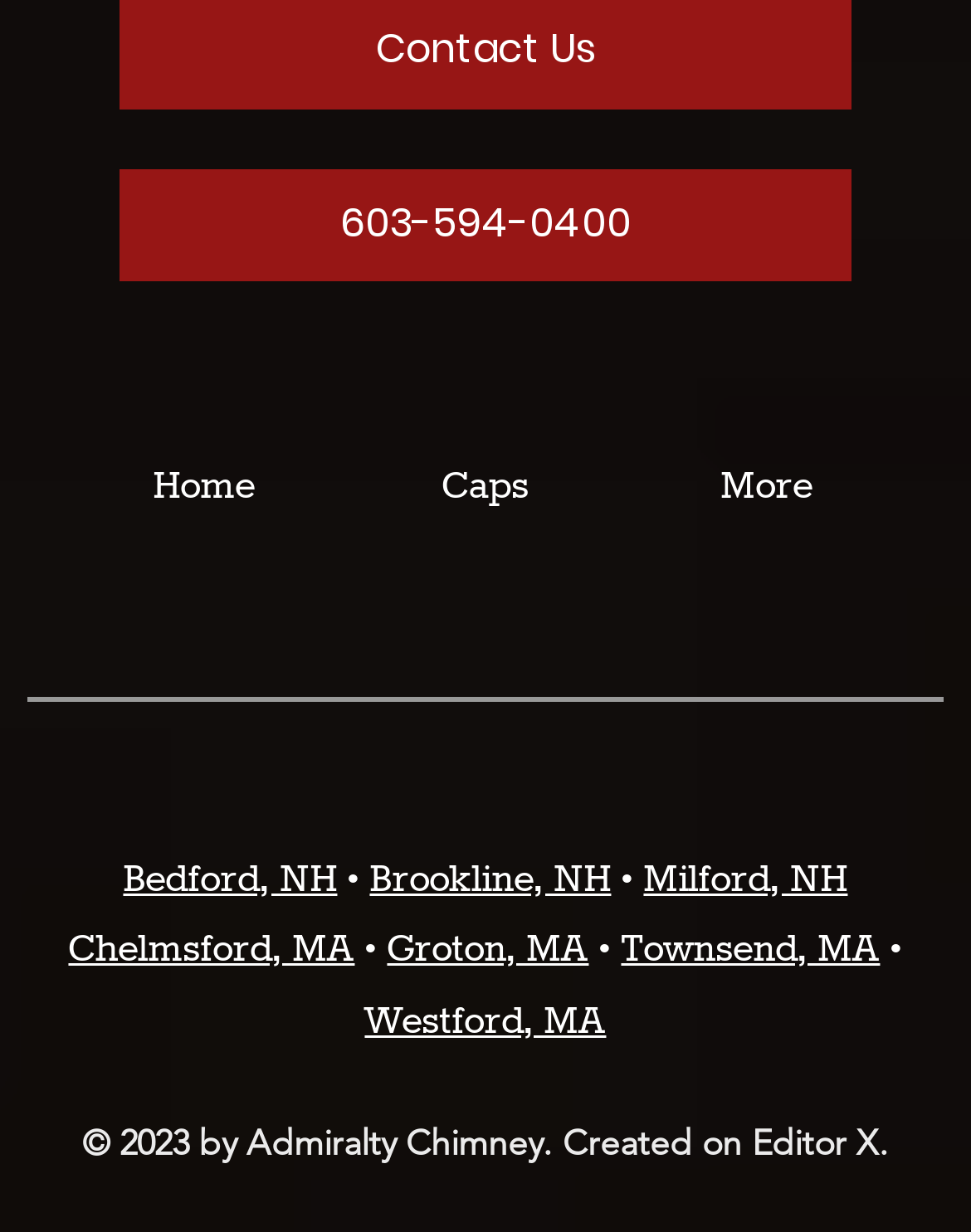Please determine the bounding box coordinates of the element to click on in order to accomplish the following task: "Check the 'Townsend, MA' link". Ensure the coordinates are four float numbers ranging from 0 to 1, i.e., [left, top, right, bottom].

[0.64, 0.752, 0.906, 0.791]